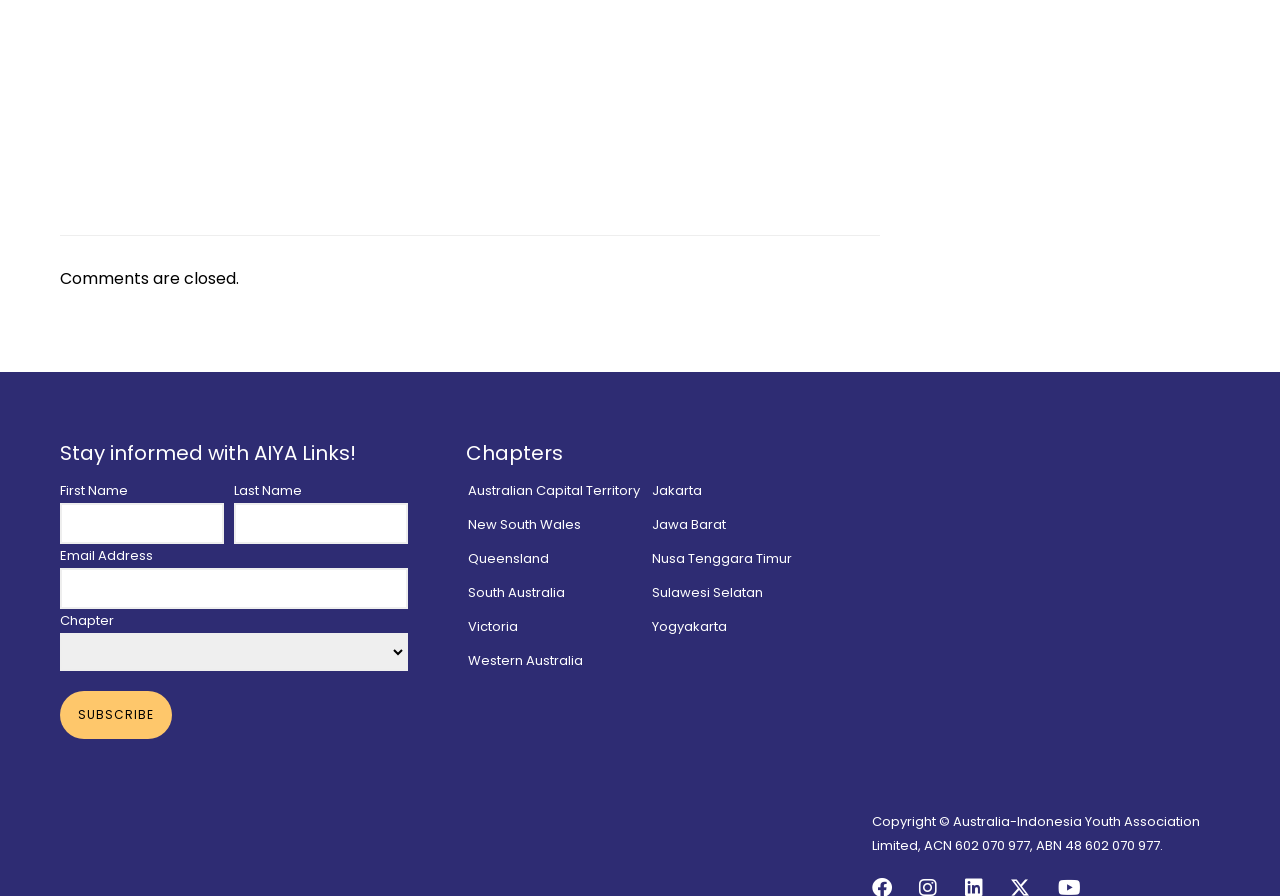Please locate the bounding box coordinates of the element's region that needs to be clicked to follow the instruction: "Click subscribe". The bounding box coordinates should be provided as four float numbers between 0 and 1, i.e., [left, top, right, bottom].

[0.047, 0.771, 0.134, 0.825]